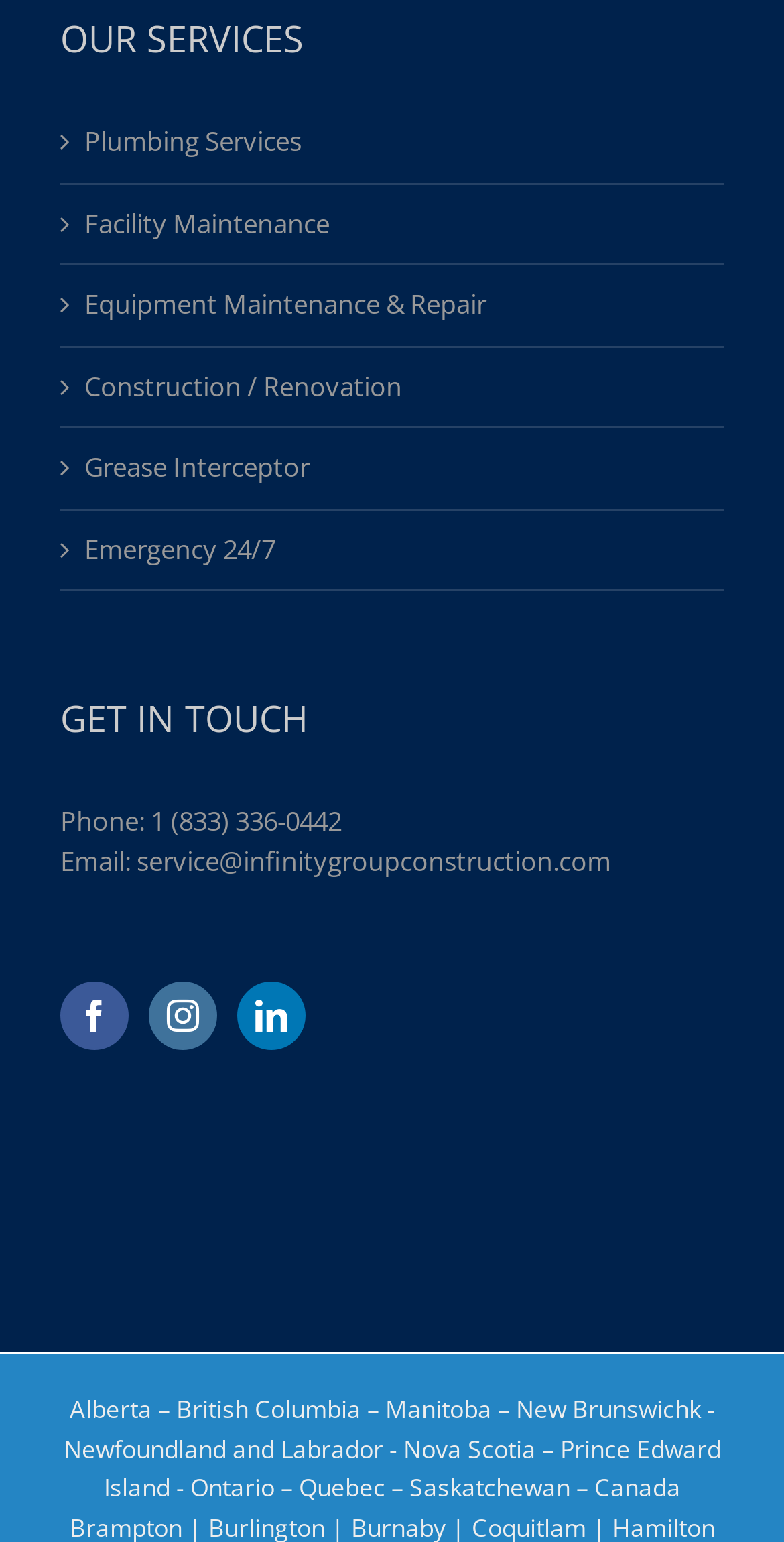What services does the company offer?
Using the image, answer in one word or phrase.

7 services